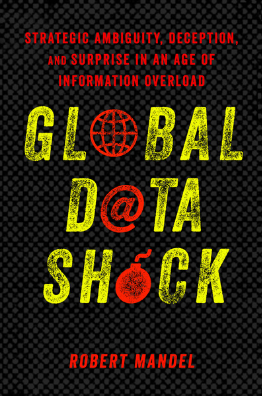Explain the contents of the image with as much detail as possible.

The image features the cover of the book titled "Global Data Shock" by Robert Mandel. The design prominently displays the title in a striking yellow and red font against a textured black background, symbolizing the themes of urgency and complexity in the digital age. The subtitle, which discusses "Strategic Ambiguity, Deception, and Surprise in an Age of Information Overload," is displayed in smaller text, further emphasizing the book's focus on the impact of excessive information on decision-making and security. The cover art incorporates a globe and a bomb graphic, visually representing global issues tied to data overload and manipulation. This work aims to explore the intricate challenges posed by the modern information landscape and its implications for international relations and public policy.